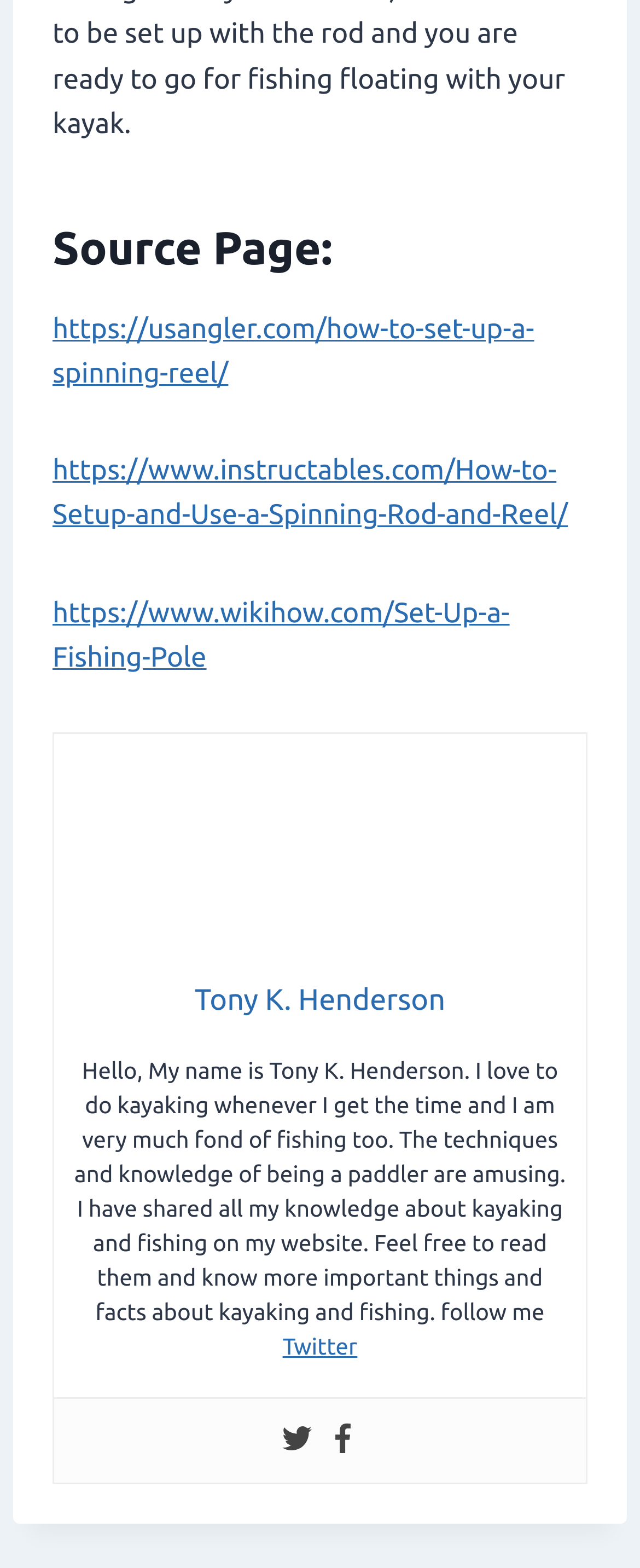Using floating point numbers between 0 and 1, provide the bounding box coordinates in the format (top-left x, top-left y, bottom-right x, bottom-right y). Locate the UI element described here: title="Facebook"

[0.513, 0.908, 0.559, 0.93]